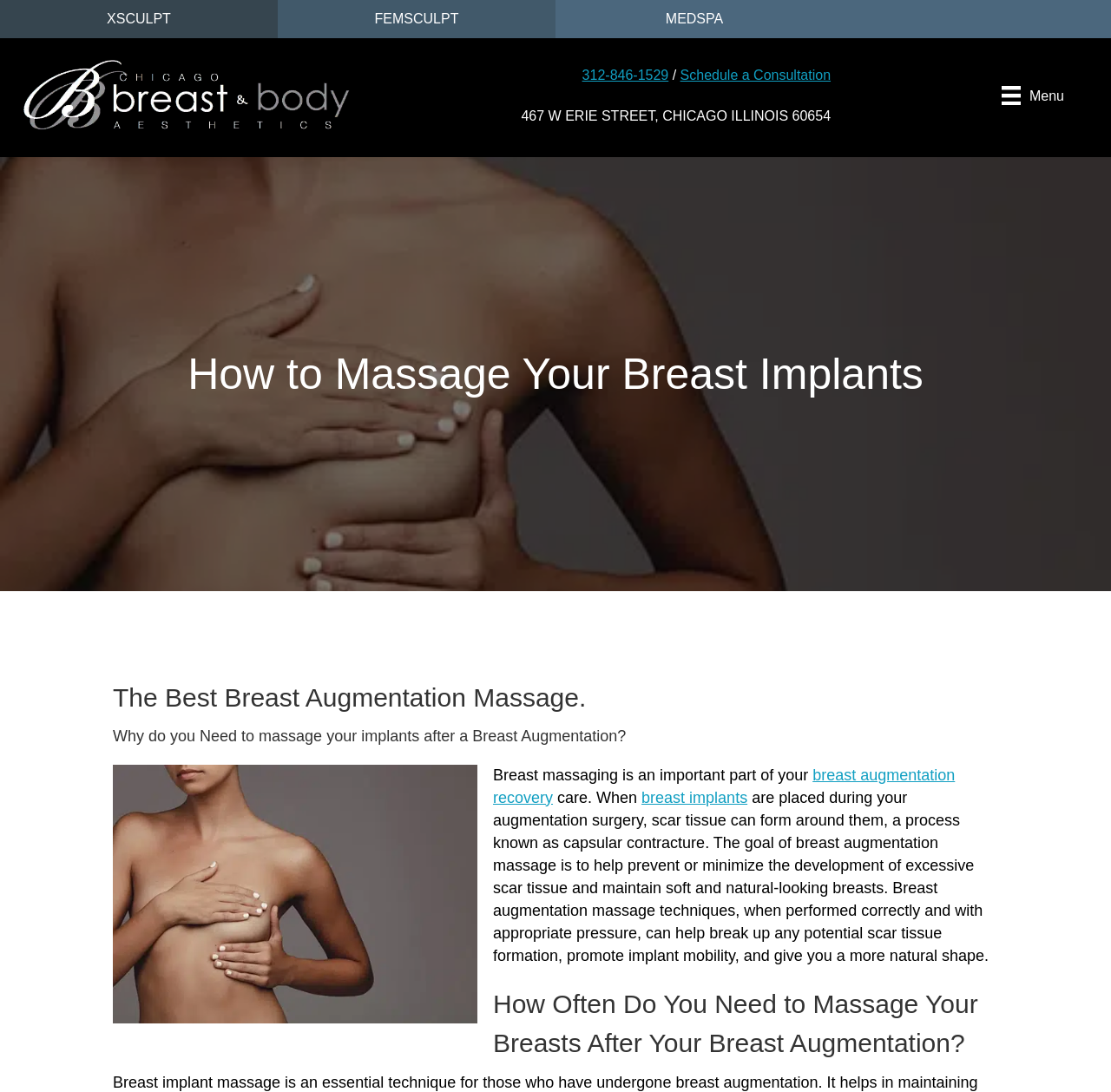Please identify the bounding box coordinates of the clickable area that will fulfill the following instruction: "Click the XSCULPT link". The coordinates should be in the format of four float numbers between 0 and 1, i.e., [left, top, right, bottom].

[0.096, 0.01, 0.154, 0.024]